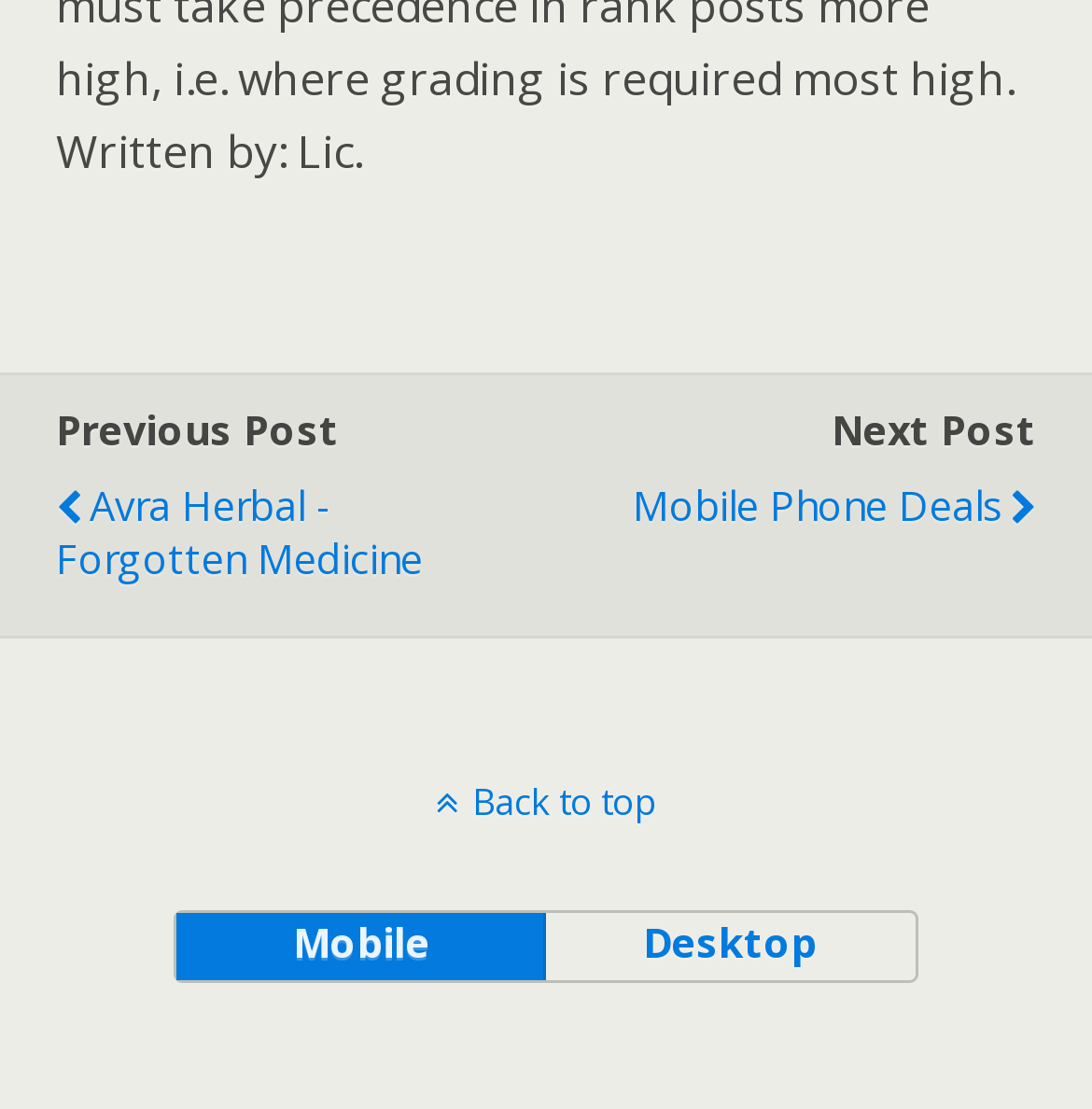Using the details in the image, give a detailed response to the question below:
What is the previous post?

I found the previous post by looking at the link with the text 'Previous Post' and found the corresponding link with the text 'Avra Herbal - Forgotten Medicine'.